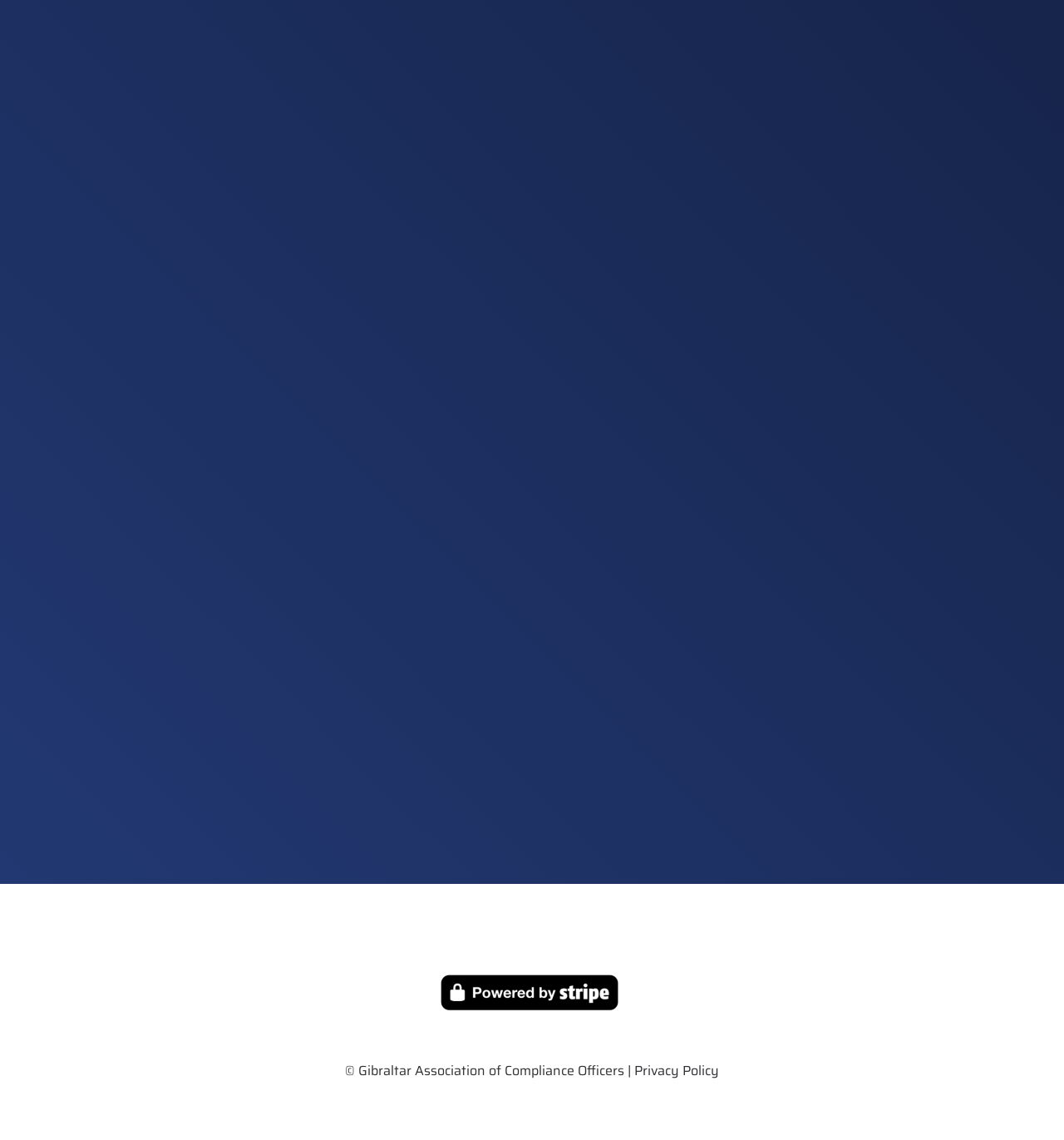How can I contact the Gibraltar Association of Compliance Officers?
Please answer the question with a detailed and comprehensive explanation.

The contact information of the Gibraltar Association of Compliance Officers is provided under the 'Contact Us' heading, which includes an email address 'info@gaco.gi'.